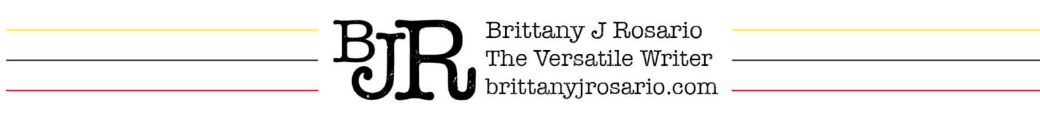Describe all the elements and aspects of the image comprehensively.

The image features a stylish header for Brittany J. Rosario, emphasizing her brand as "The Versatile Writer." The design incorporates bold typography, showcasing her initials "BJR" prominently in a playful font, with a subtle artistic flair. Below her name, the tagline highlights her versatility in writing, inviting viewers to explore her work further. Complementing the text, three horizontal lines in yellow, black, and red add a pop of color and structure to the overall presentation, creating a visually appealing and professional look. The website URL, "brittanyjrosario.com," encourages viewers to connect with her online for more information and insights into her writing endeavors.